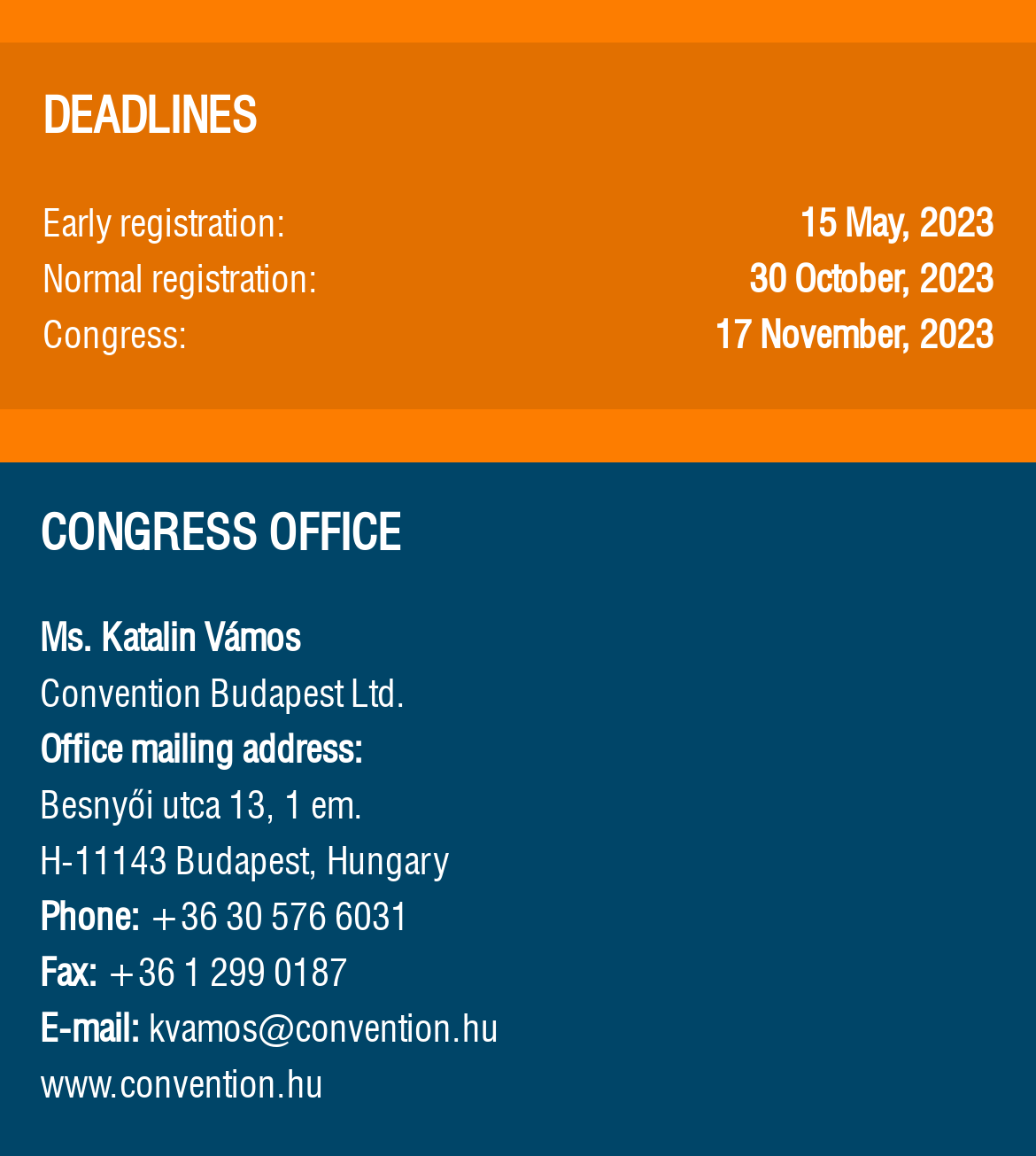What is the early registration deadline?
Answer the question with a detailed and thorough explanation.

I found the early registration deadline by looking at the text 'Early registration:' and the corresponding date '30 October, 2023' on the webpage.